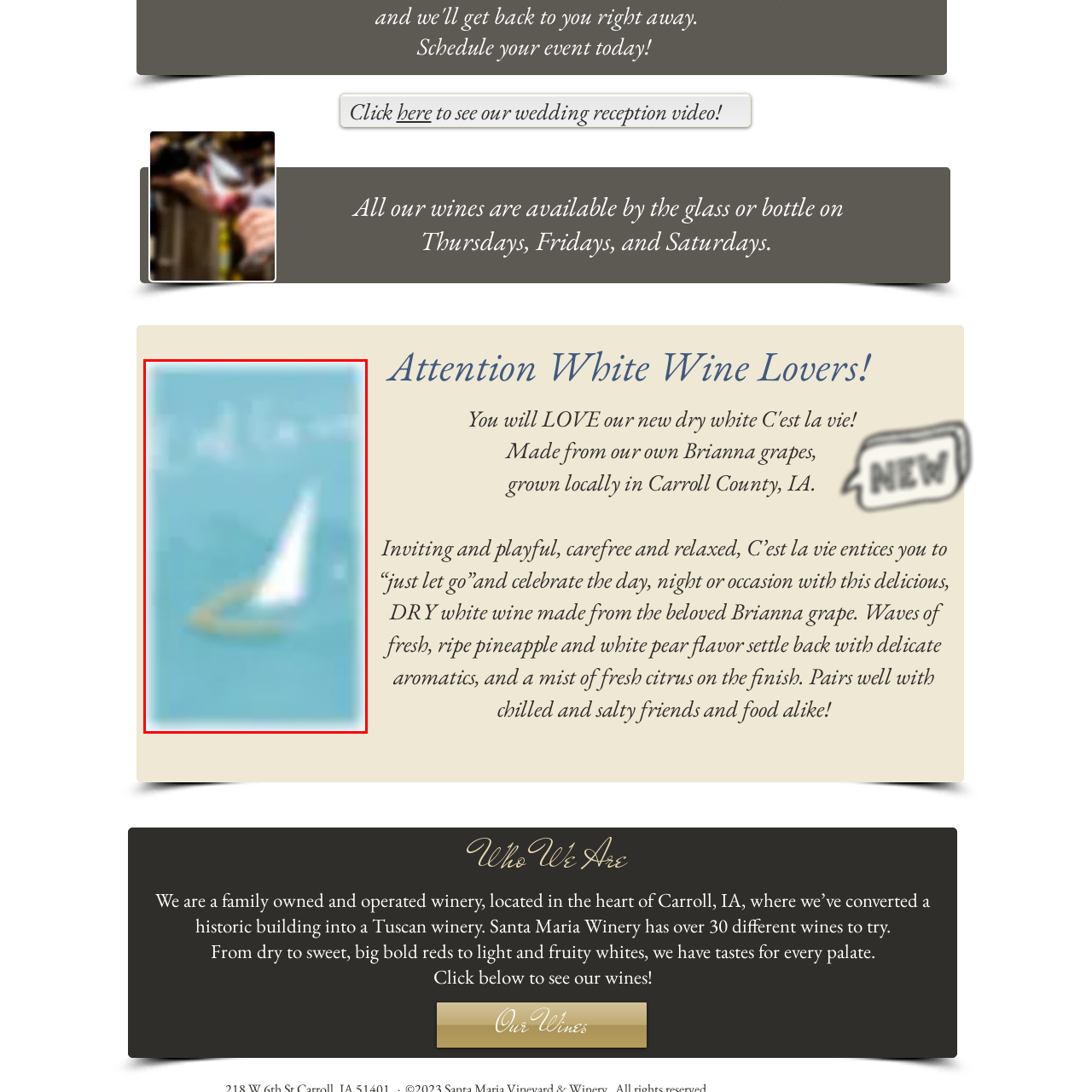Describe all the elements and activities occurring in the red-outlined area of the image extensively.

The image features an artistic design of a sailboat gliding peacefully on a tranquil blue background. The sail is predominantly white, gracefully catching the wind, while the gentle curves of the boat are outlined in a warm, golden hue. This serene scene evokes a sense of calm and relaxation, perfect for reflecting leisurely moments spent on the water. The minimalist aesthetic highlights the beauty of the sailboat against the soothing tones of the ocean, inviting viewers to imagine the gentle sounds of waves and the refreshing sea breeze.